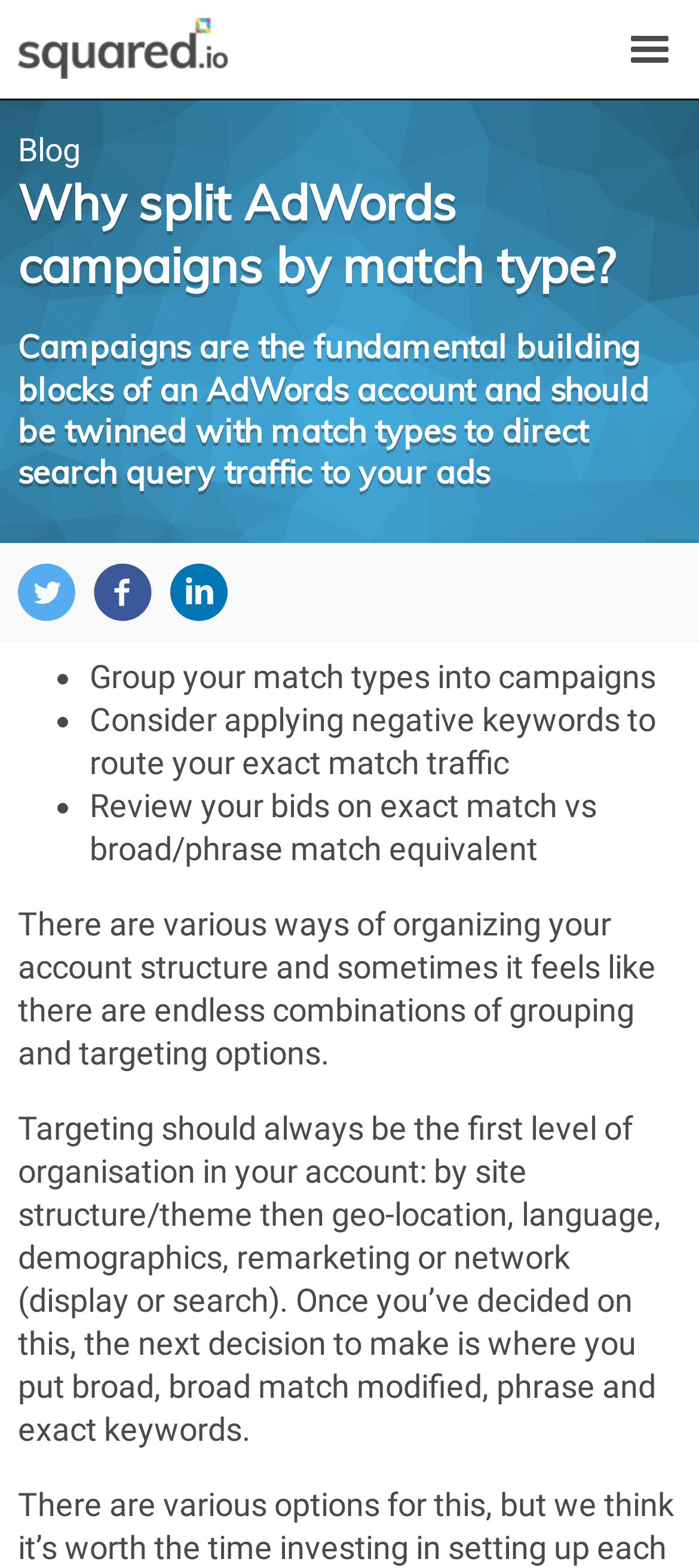Determine the bounding box coordinates for the HTML element mentioned in the following description: "Blog". The coordinates should be a list of four floats ranging from 0 to 1, represented as [left, top, right, bottom].

[0.026, 0.083, 0.115, 0.107]